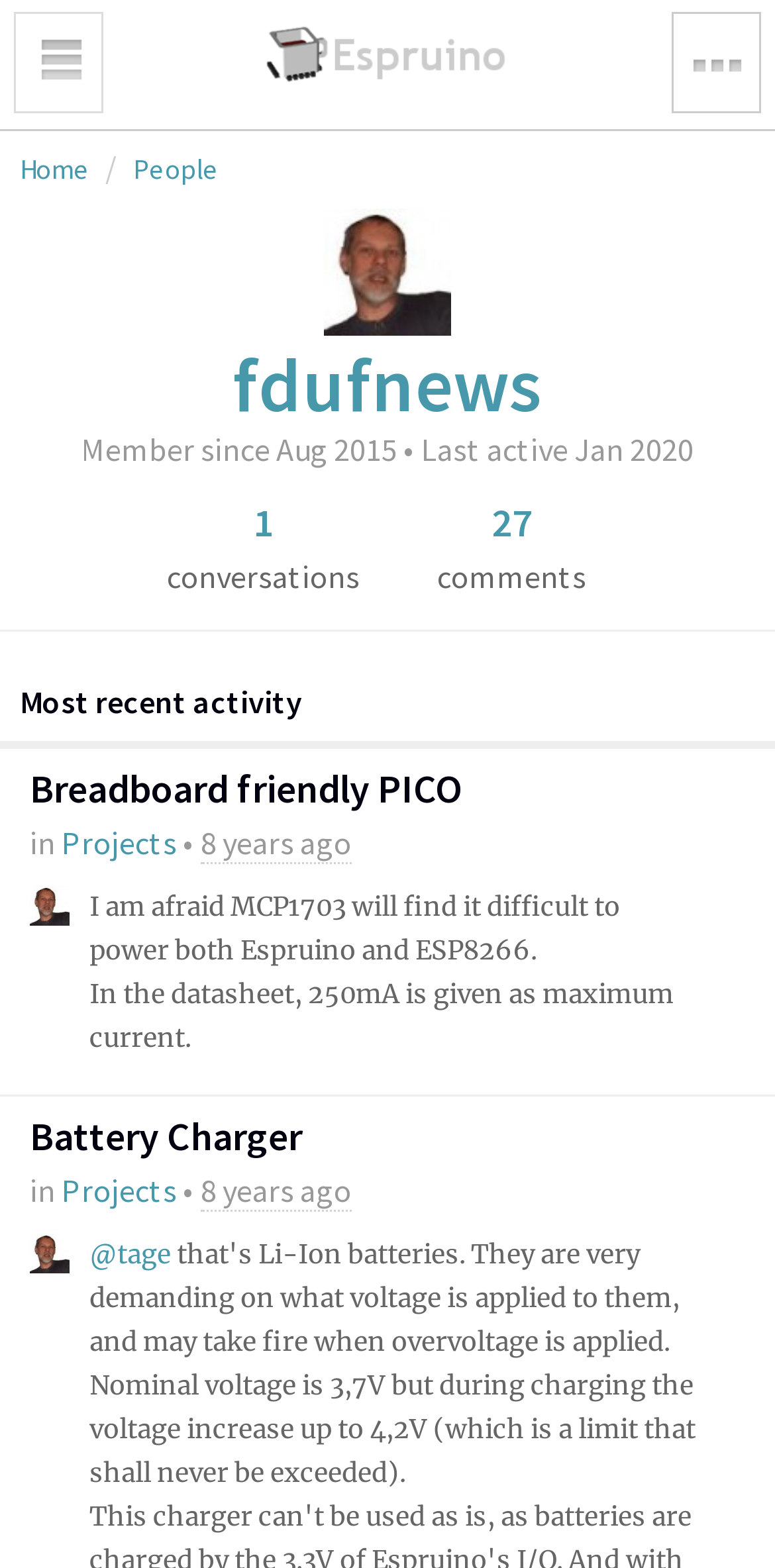Provide the bounding box coordinates of the HTML element described by the text: "Home".

[0.026, 0.096, 0.115, 0.119]